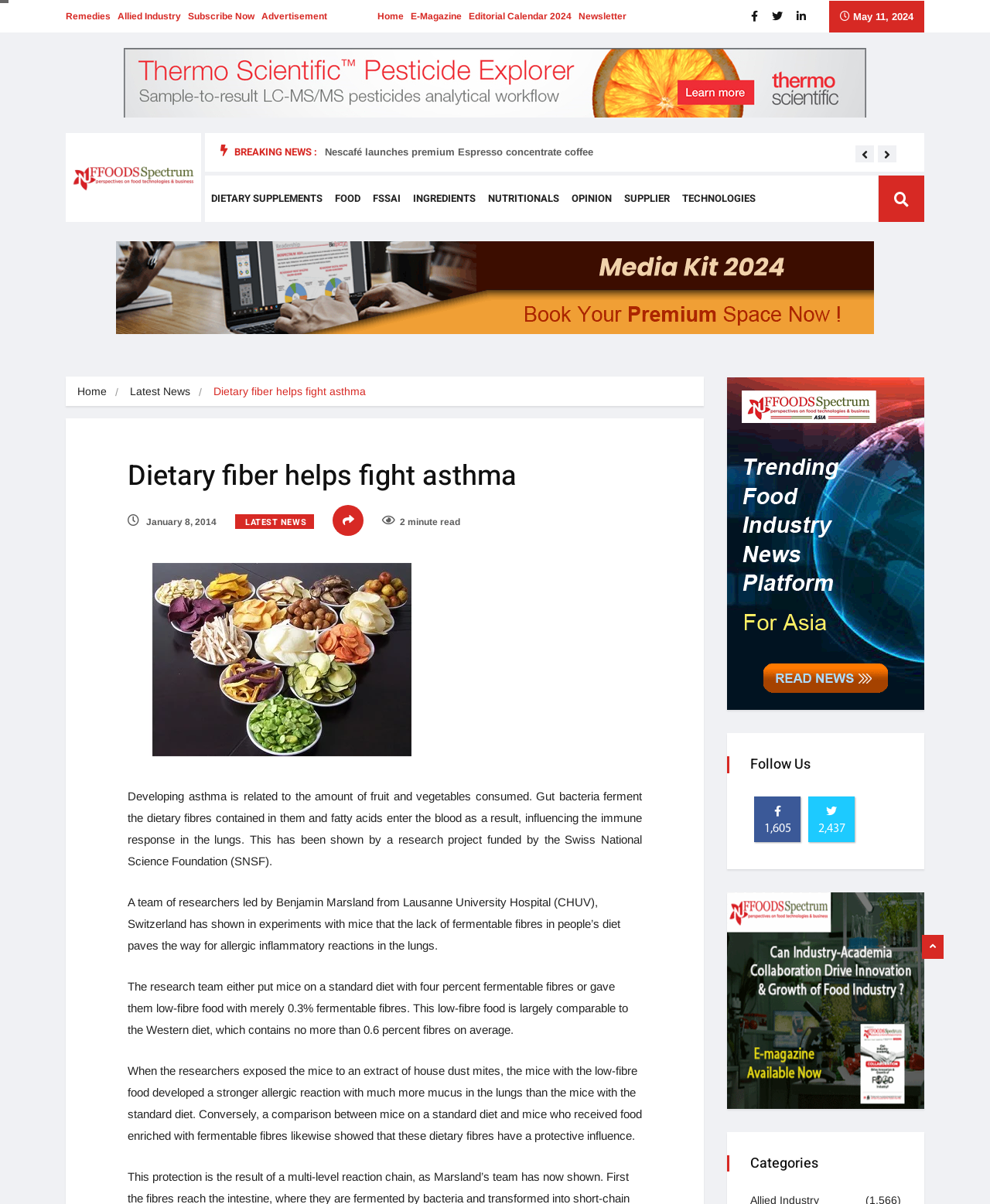Analyze and describe the webpage in a detailed narrative.

The webpage is about FFOODS Spectrum, a platform that provides information on food, nutrition, and related topics. At the top, there are several links to different sections of the website, including Remedies, Allied Industry, Subscribe Now, Advertisement, Home, E-Magazine, Editorial Calendar 2024, and Newsletter. 

Below these links, there is a table with a logo of FFOODS Spectrum and a link to the website's homepage. To the right of the logo, there is a breaking news section with a heading and a link to a news article about Nescafé launching premium Espresso concentrate coffee.

Underneath the breaking news section, there are several links to different categories, including DIETARY SUPPLEMENTS, FOOD, FSSAI, INGREDIENTS, NUTRITIONALS, OPINION, SUPPLIER, and TECHNOLOGIES. 

The main content of the webpage is an article titled "Dietary fiber helps fight asthma." The article has a heading, a publication date of January 8, 2014, and a 2-minute read time. There is an image related to the article, and the text is divided into four paragraphs. The article discusses how dietary fiber helps fight asthma, citing research that shows the connection between the amount of fruit and vegetables consumed and the development of asthma.

To the right of the article, there is a section with links to social media platforms, including Facebook, Twitter, and LinkedIn, with the number of followers for each platform. Below this section, there are categories and a search button.

At the bottom of the webpage, there are more links to different sections of the website, including Home, Latest News, and a search button.